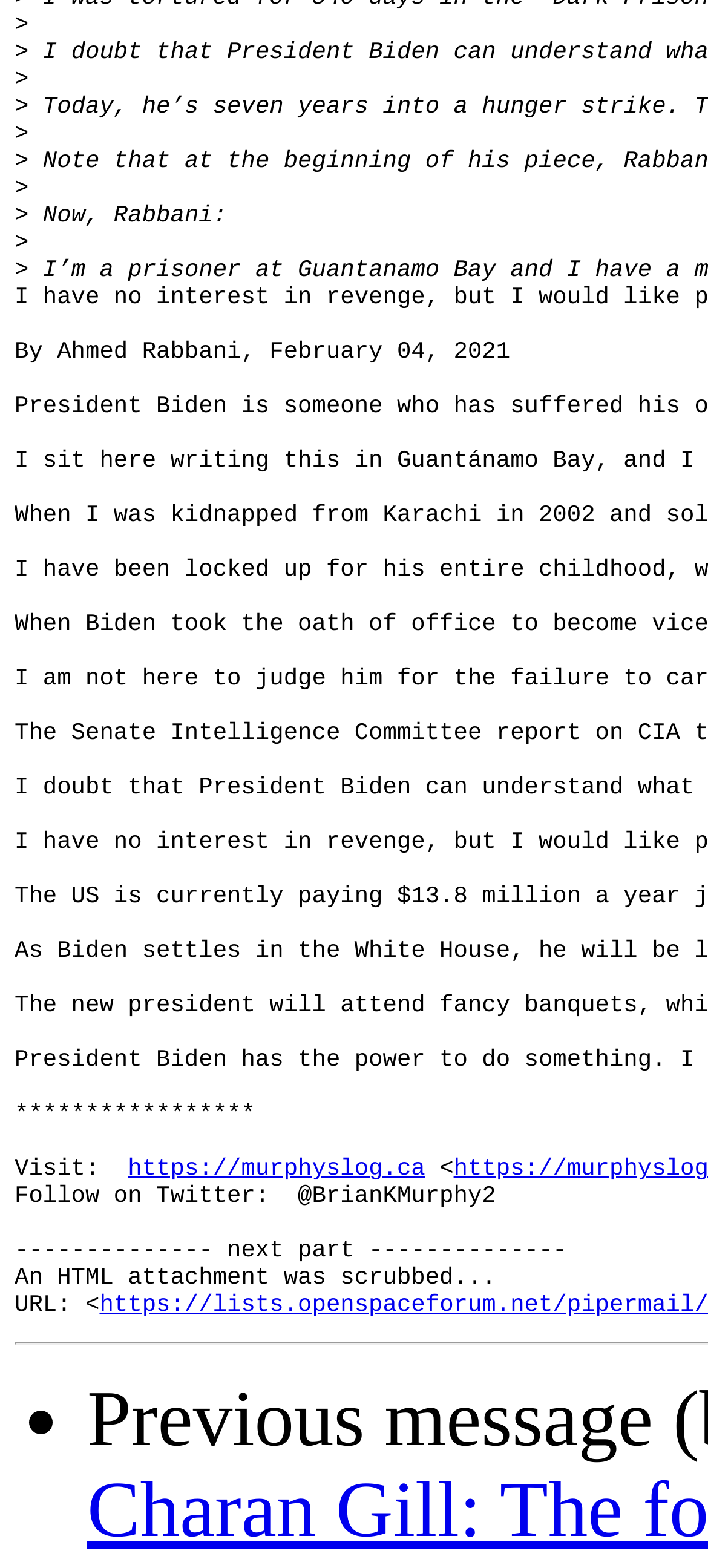Respond to the question with just a single word or phrase: 
What is the symbol before the list?

•